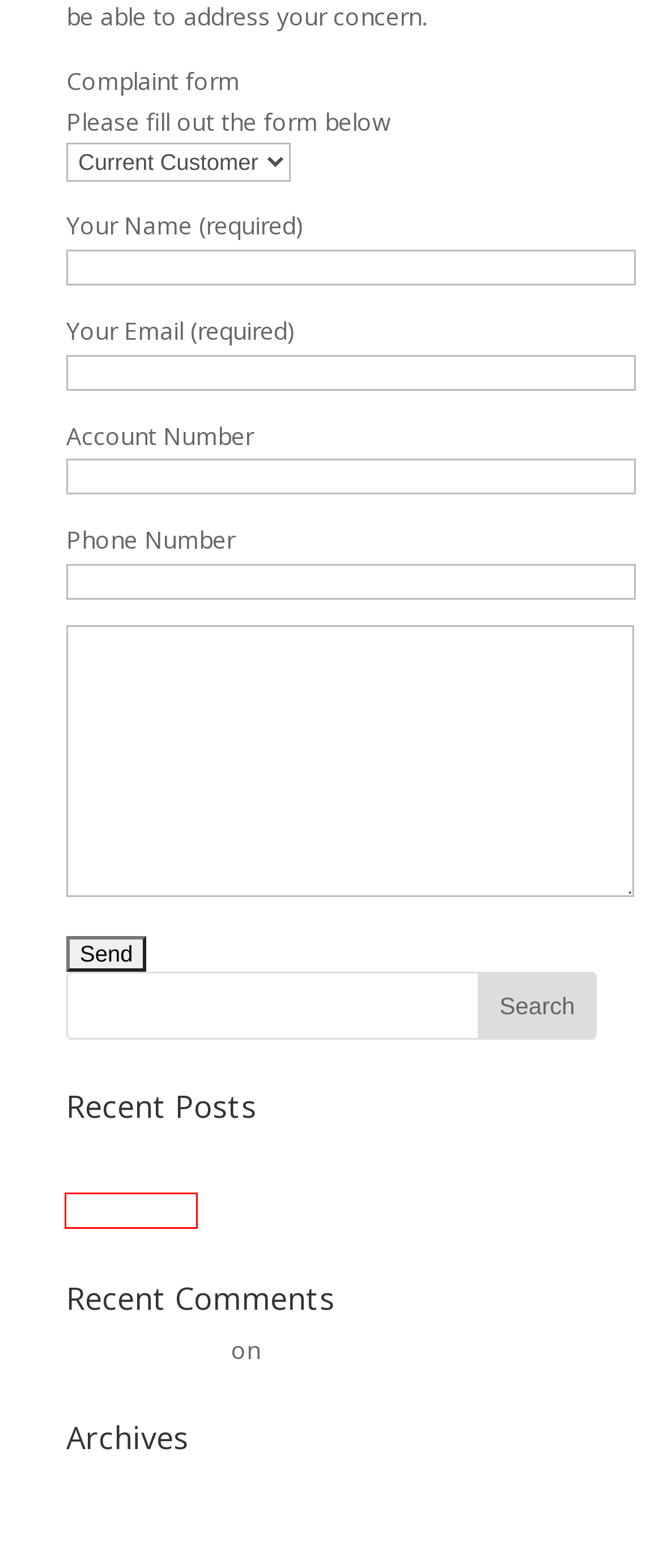Observe the provided screenshot of a webpage that has a red rectangle bounding box. Determine the webpage description that best matches the new webpage after clicking the element inside the red bounding box. Here are the candidates:
A. Blog Tool, Publishing Platform, and CMS – WordPress.org
B. Hello world! | Advantage Auto Finance
C. FastCredit Financial Clientes | Advantage Auto Finance
D. Privacy Policy | Advantage Auto Finance
E. Advantage Auto Finance | Auto Finance Lender
F. Advantage Auto Finance
G. Archives | Advantage Auto Finance
H. Uncategorized | Advantage Auto Finance

B